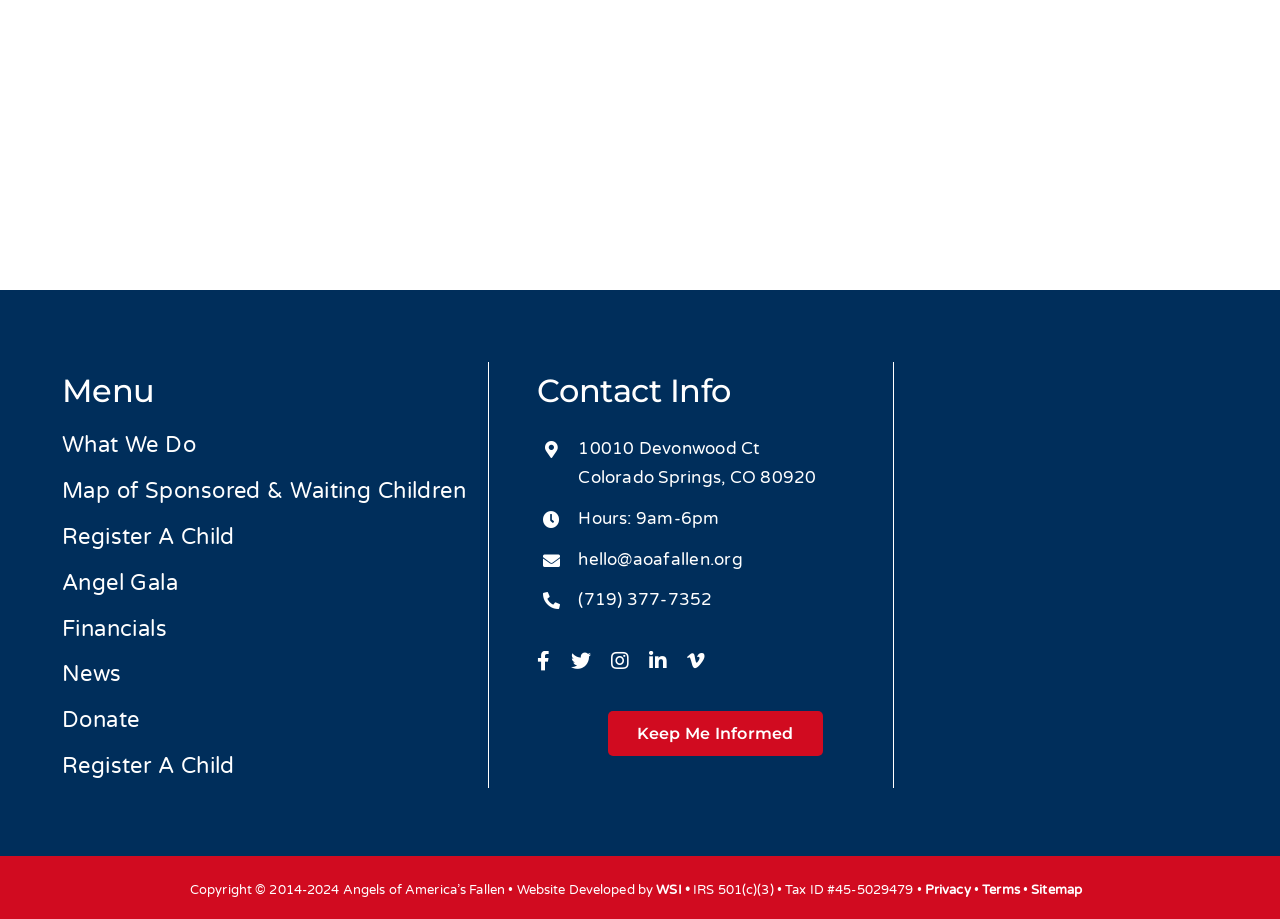Please determine the bounding box coordinates of the element to click in order to execute the following instruction: "Visit Facebook page". The coordinates should be four float numbers between 0 and 1, specified as [left, top, right, bottom].

[0.42, 0.709, 0.43, 0.73]